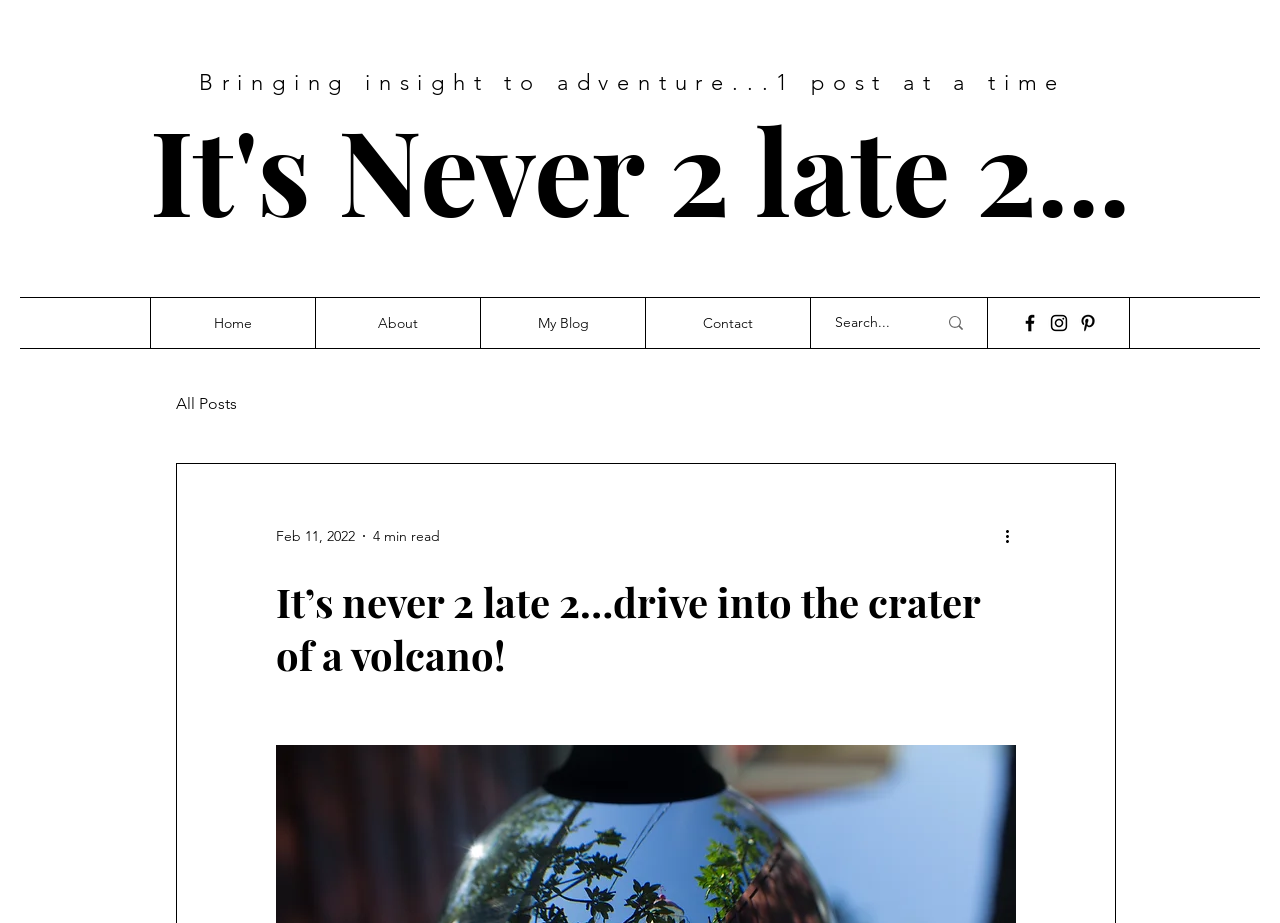What is the category of the blog post?
Using the image as a reference, give a one-word or short phrase answer.

Adventure